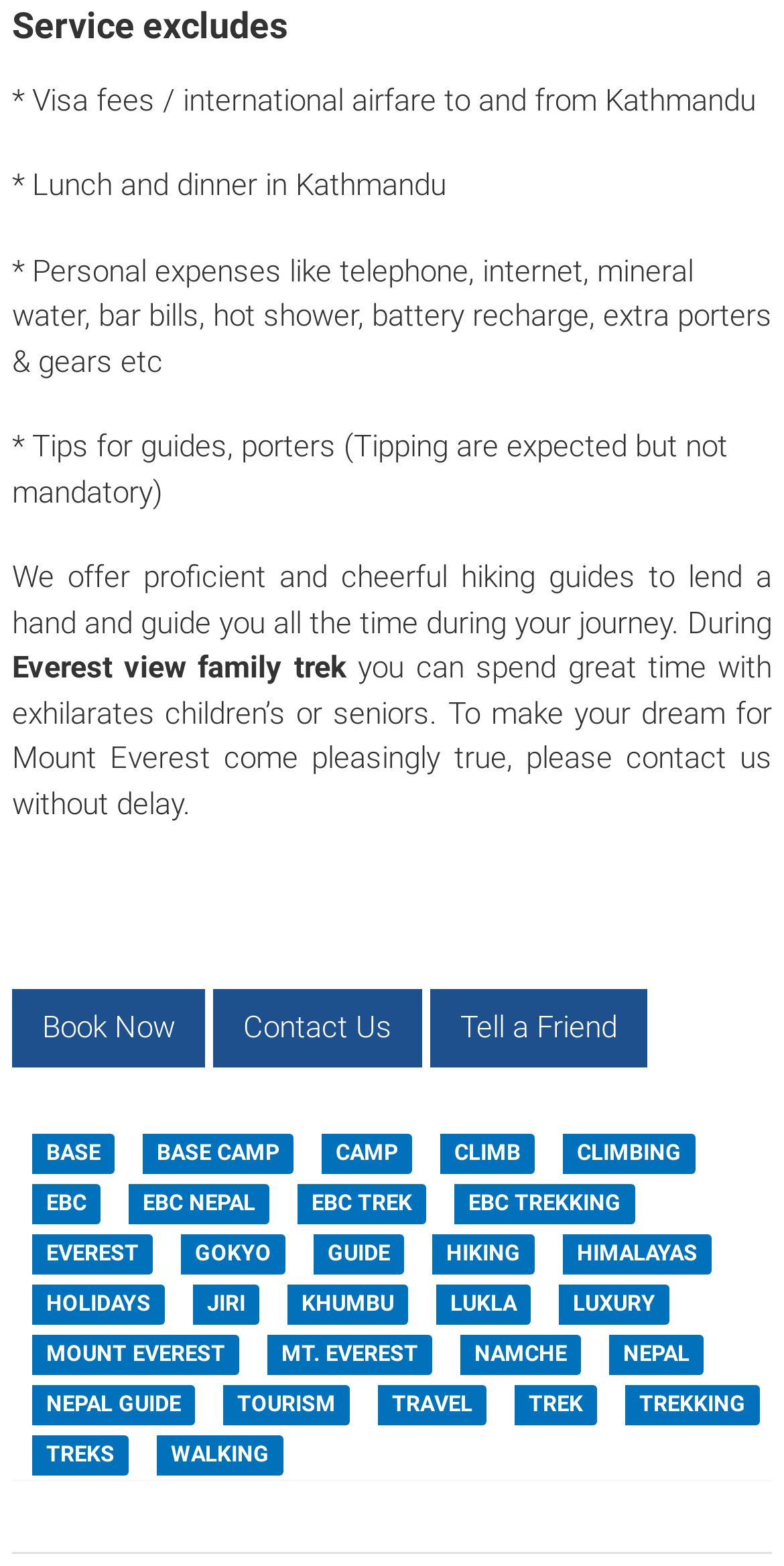Utilize the details in the image to give a detailed response to the question: What can be done on the webpage?

The webpage provides several options, including 'Book Now', 'Contact Us', and 'Tell a Friend', which suggests that users can book a trek, contact the organization for more information, or share the webpage with friends.